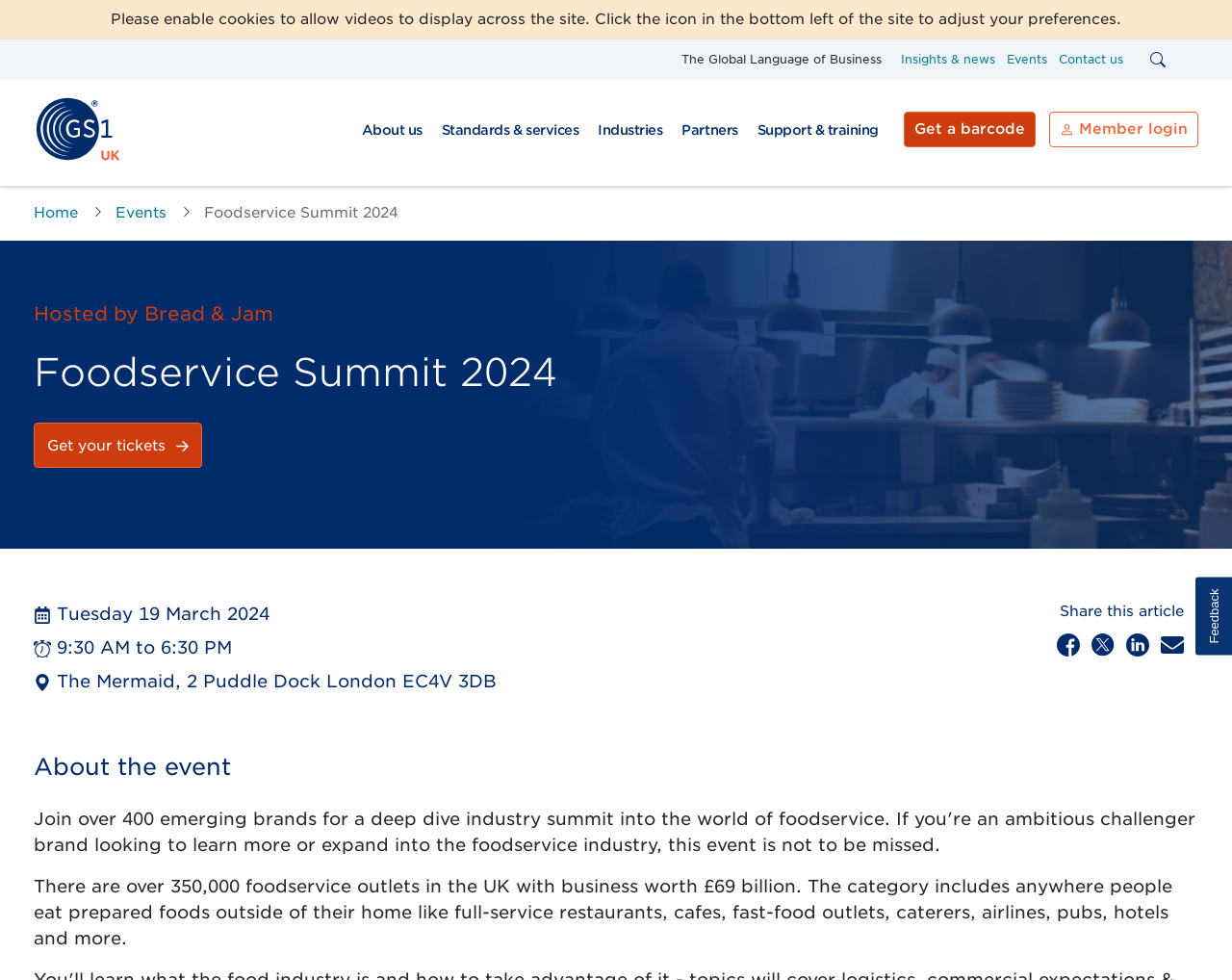Please locate the bounding box coordinates of the element's region that needs to be clicked to follow the instruction: "Log in as a member". The bounding box coordinates should be provided as four float numbers between 0 and 1, i.e., [left, top, right, bottom].

[0.852, 0.114, 0.973, 0.15]